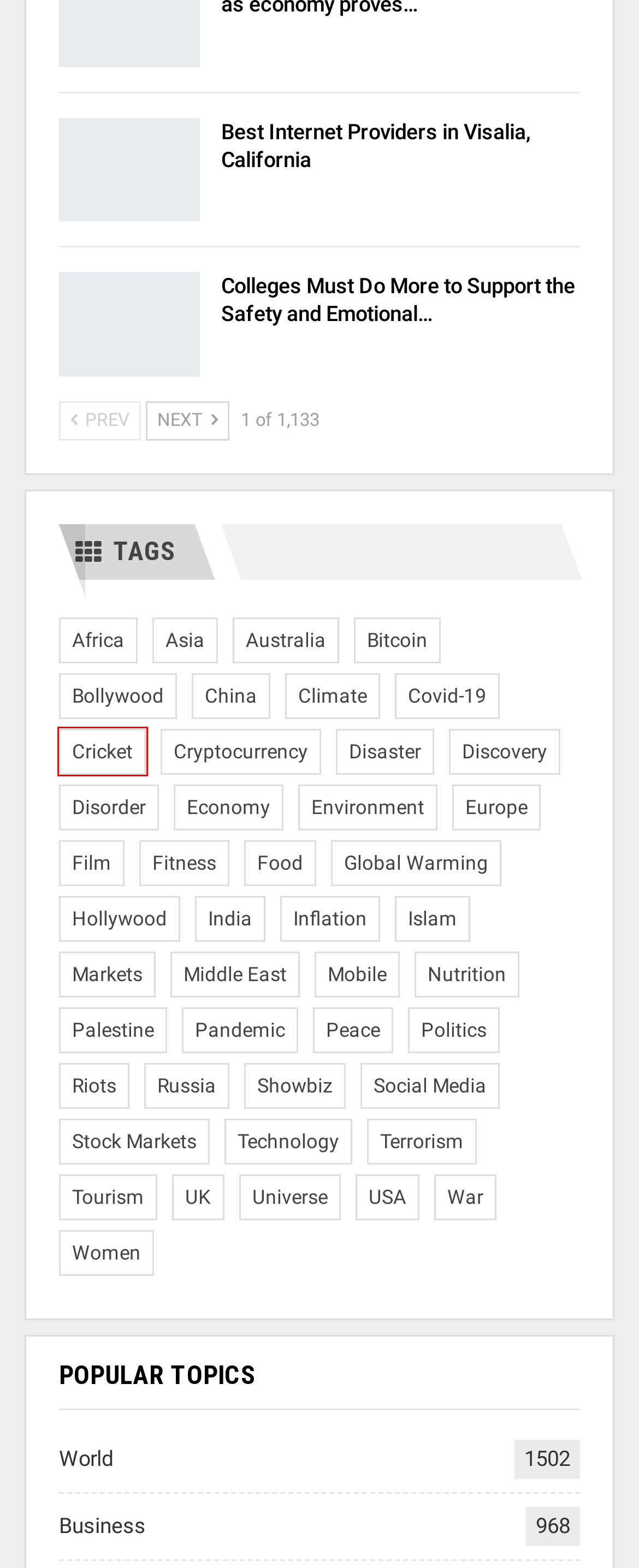You are presented with a screenshot of a webpage with a red bounding box. Select the webpage description that most closely matches the new webpage after clicking the element inside the red bounding box. The options are:
A. Fitness – Daily Factline
B. Tourism – Daily Factline
C. Universe – Daily Factline
D. Russia – Daily Factline
E. Cricket – Daily Factline
F. Disorder – Daily Factline
G. Bollywood – Daily Factline
H. Pandemic – Daily Factline

E